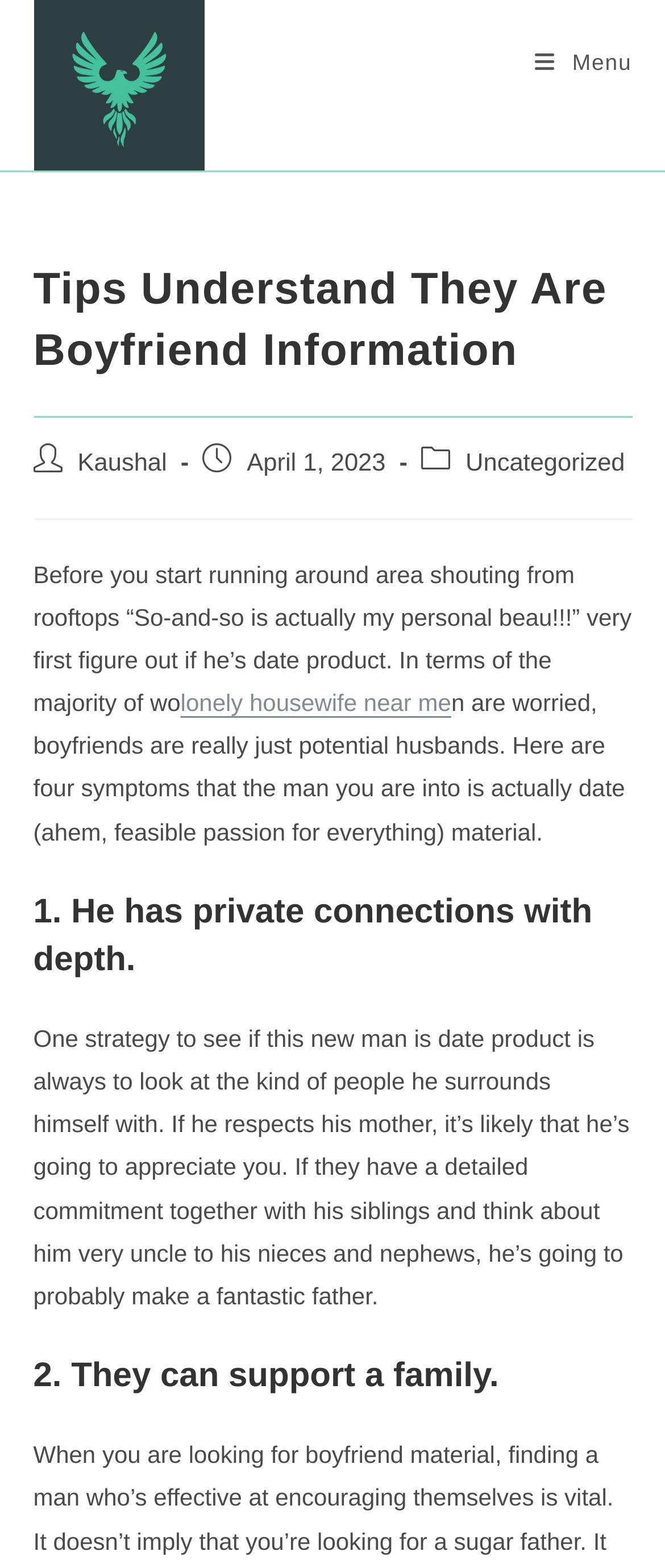Reply to the question with a brief word or phrase: What is the profession of Dr. Gaurav Mishra?

General Laparoscopic Surgeon